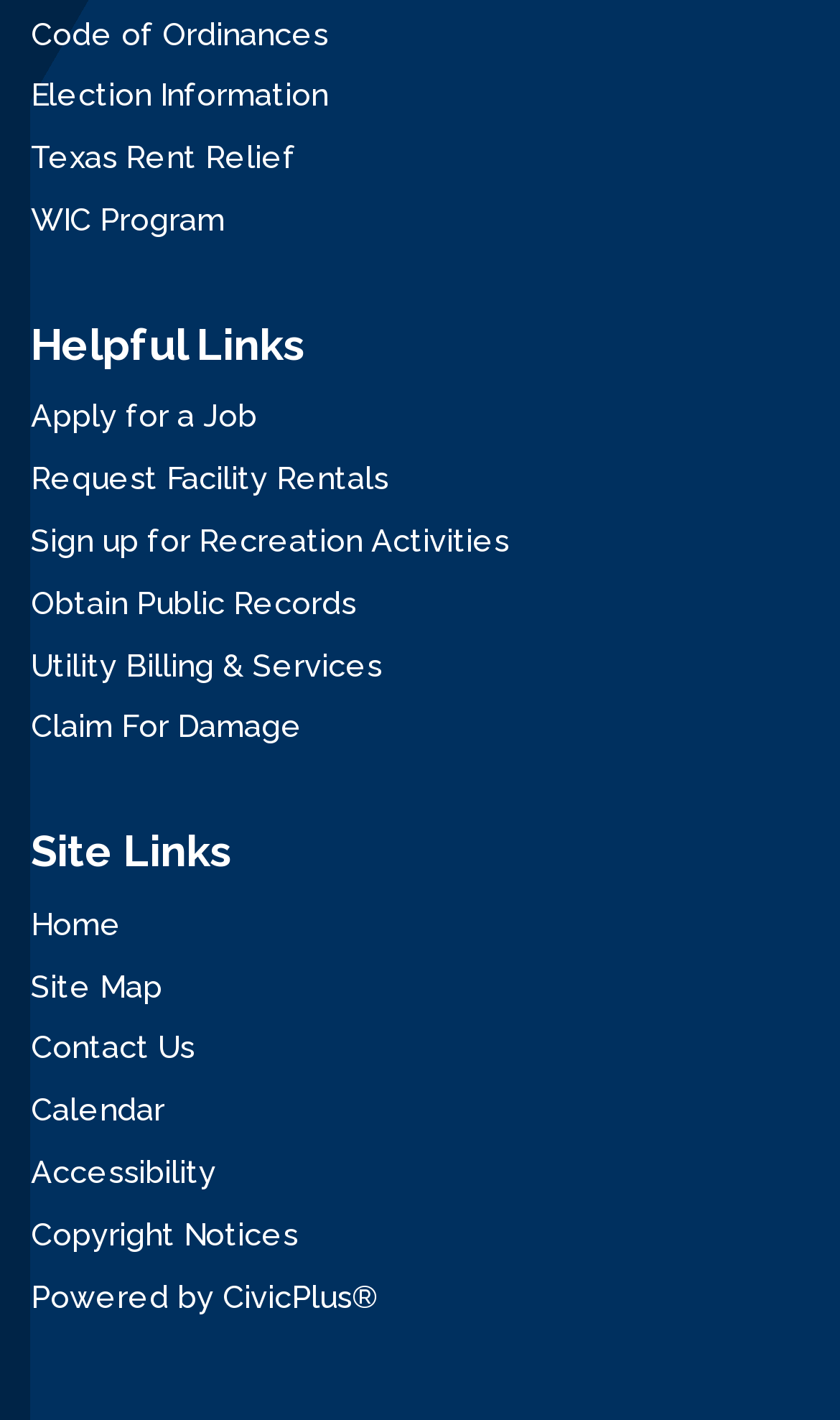What is the first link on the webpage?
Kindly give a detailed and elaborate answer to the question.

I looked at the top of the webpage and found the first link, which is 'Code of Ordinances'.